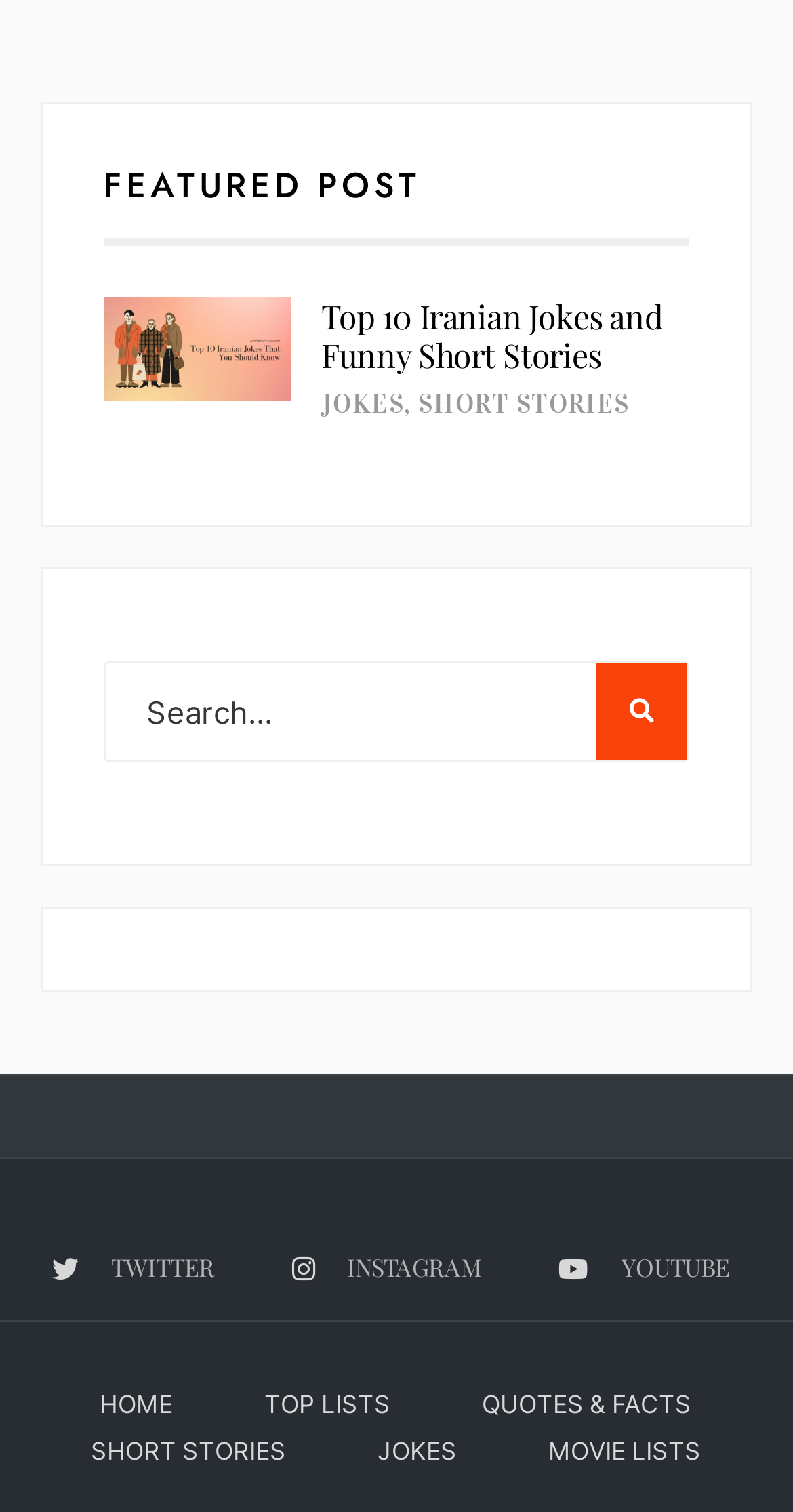What is the purpose of the textbox?
Refer to the image and offer an in-depth and detailed answer to the question.

The textbox is used for searching as indicated by the placeholder text 'Search...' inside the textbox.